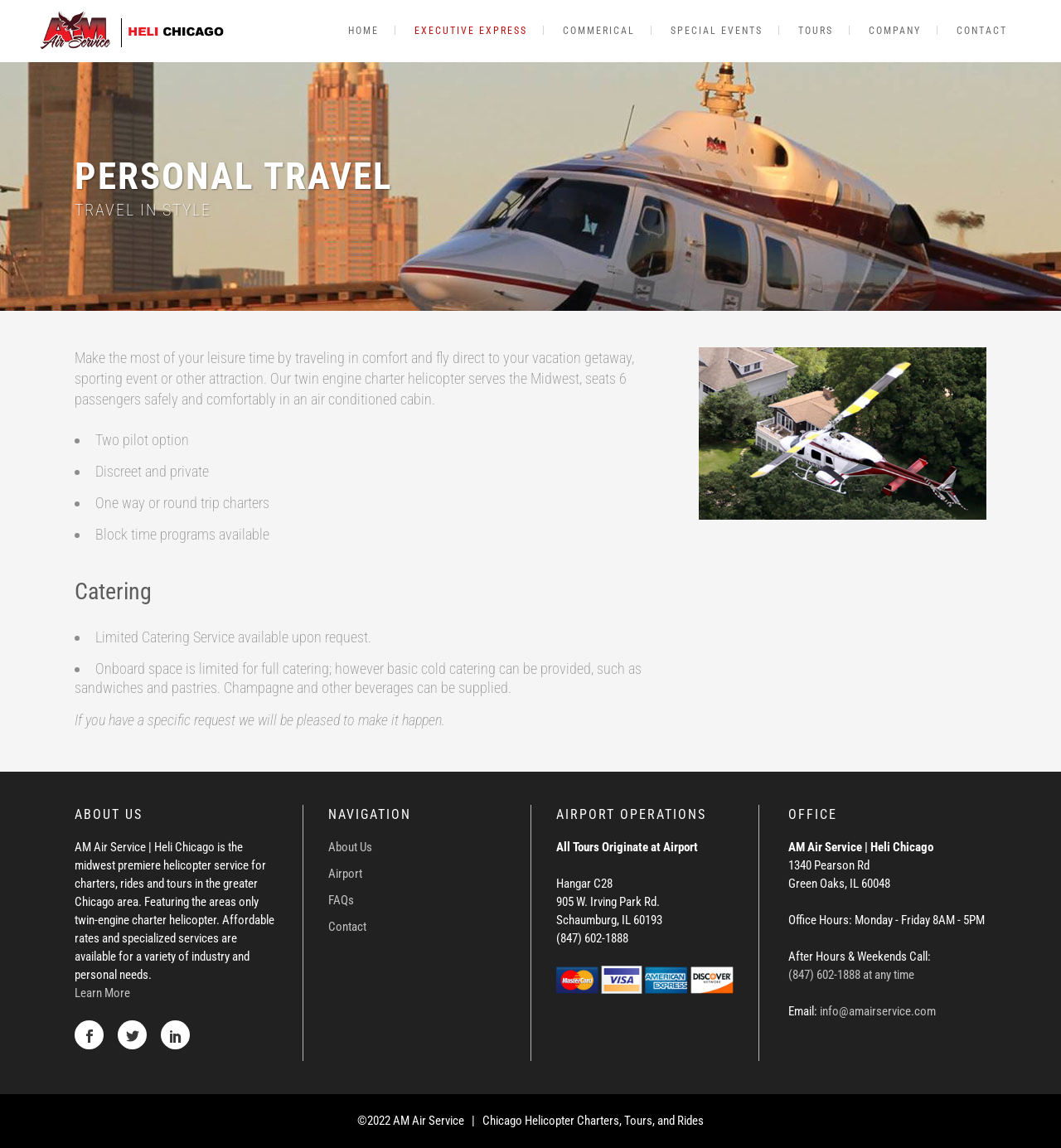Please specify the bounding box coordinates of the clickable region necessary for completing the following instruction: "View EXECUTIVE EXPRESS". The coordinates must consist of four float numbers between 0 and 1, i.e., [left, top, right, bottom].

[0.375, 0.0, 0.512, 0.054]